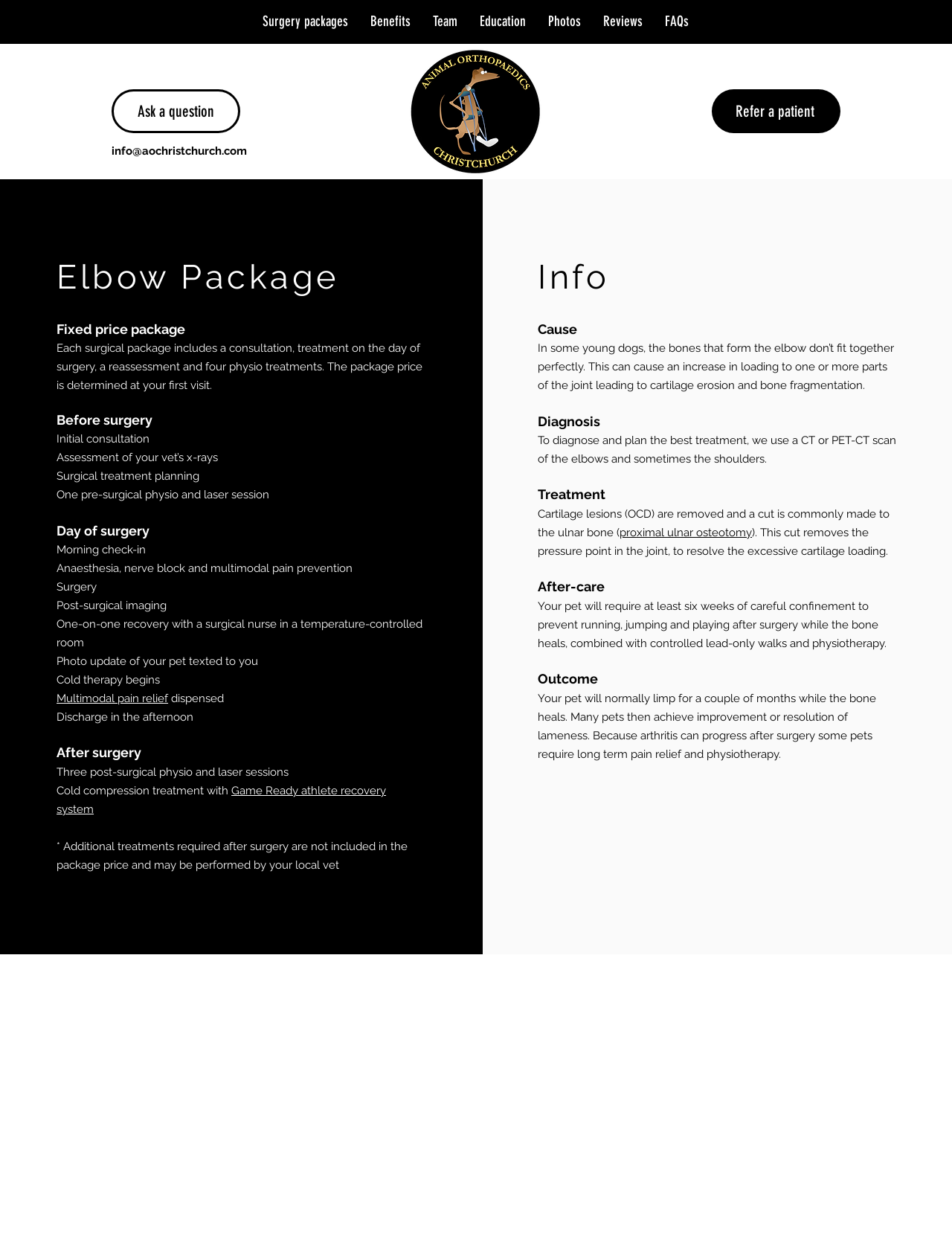Locate the bounding box coordinates of the clickable region necessary to complete the following instruction: "Ask a question". Provide the coordinates in the format of four float numbers between 0 and 1, i.e., [left, top, right, bottom].

[0.117, 0.071, 0.252, 0.106]